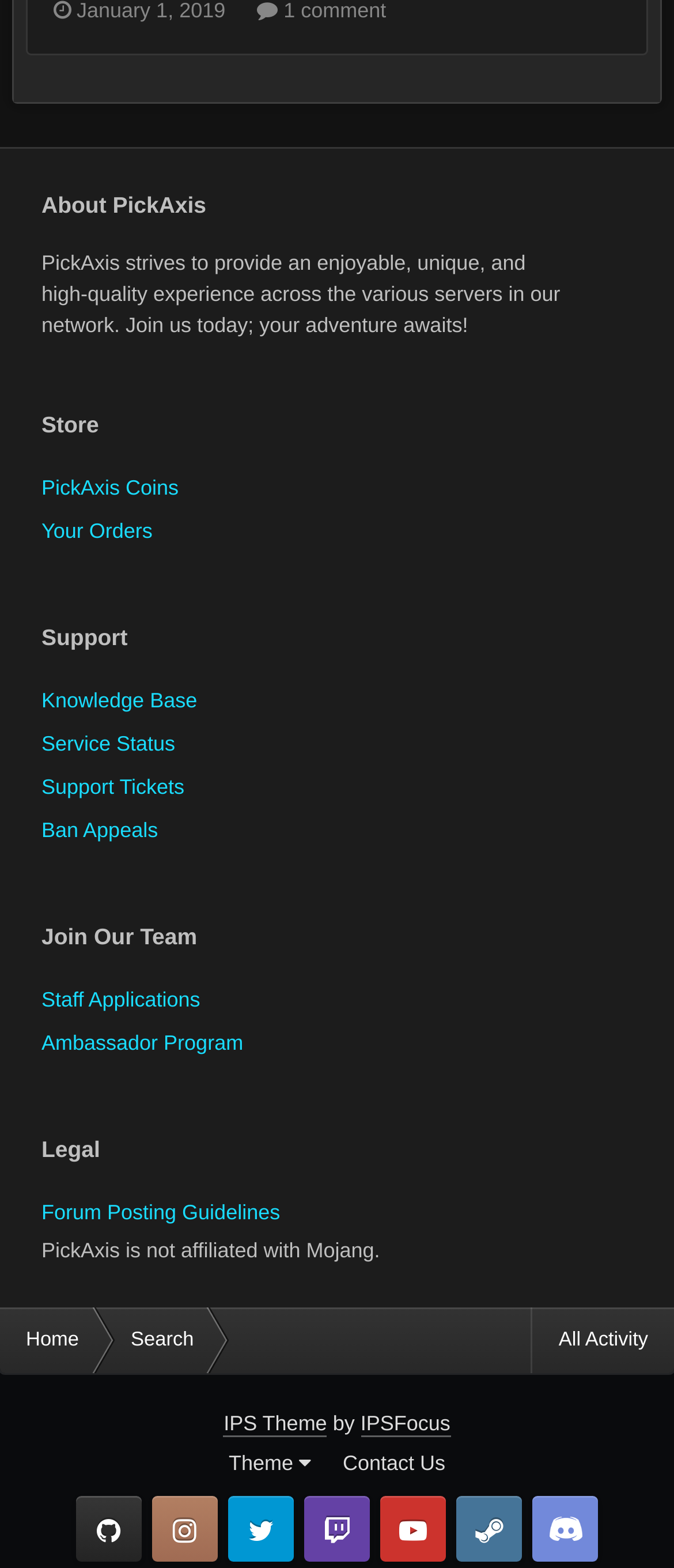Using the elements shown in the image, answer the question comprehensively: What are the main sections of the website?

By analyzing the headings on the webpage, I can identify the main sections of the website, which are 'About PickAxis', 'Store', 'Support', 'Join Our Team', and 'Legal'.